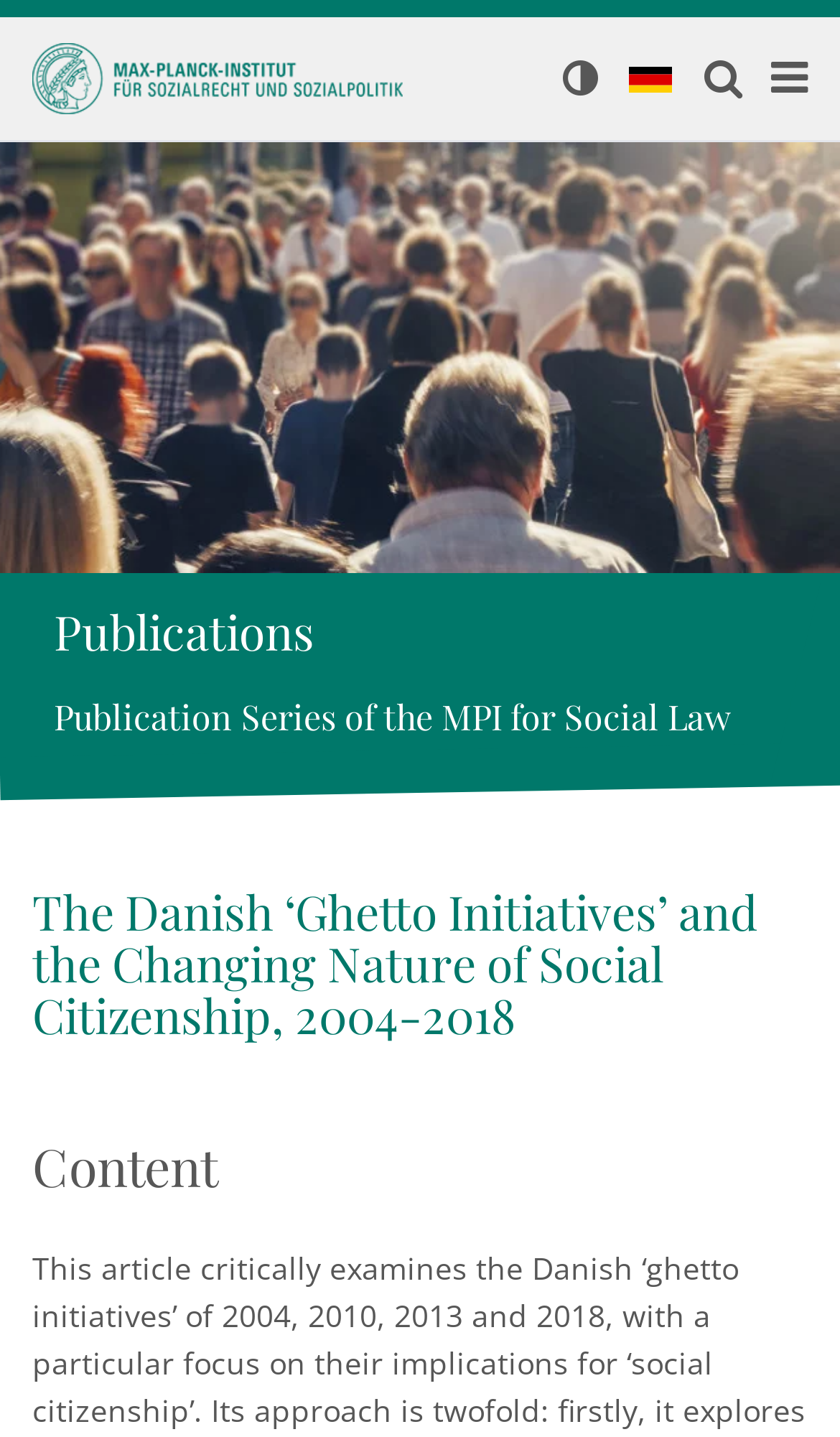Refer to the image and provide an in-depth answer to the question: 
What is the title of the publication?

I found the title of the publication by looking at the heading element with the text 'The Danish ‘Ghetto Initiatives’ and the Changing Nature of Social Citizenship, 2004-2018' which is located in the main content area of the page.